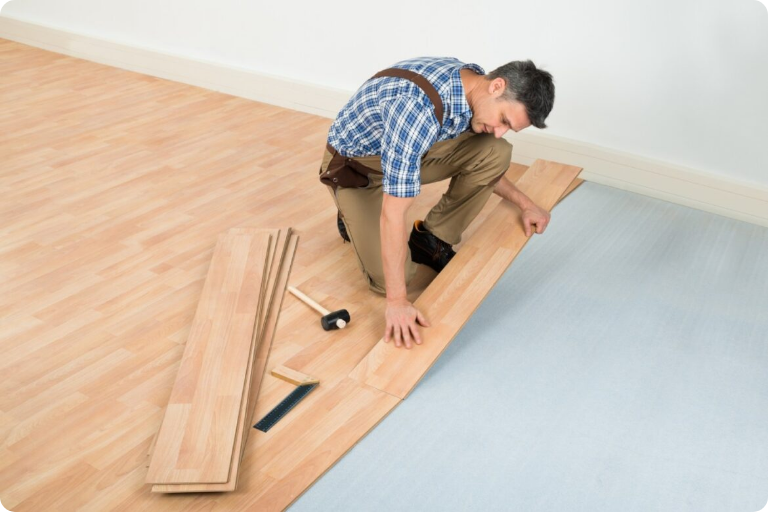Please answer the following question using a single word or phrase: 
What type of flooring is being installed?

Light wood finish